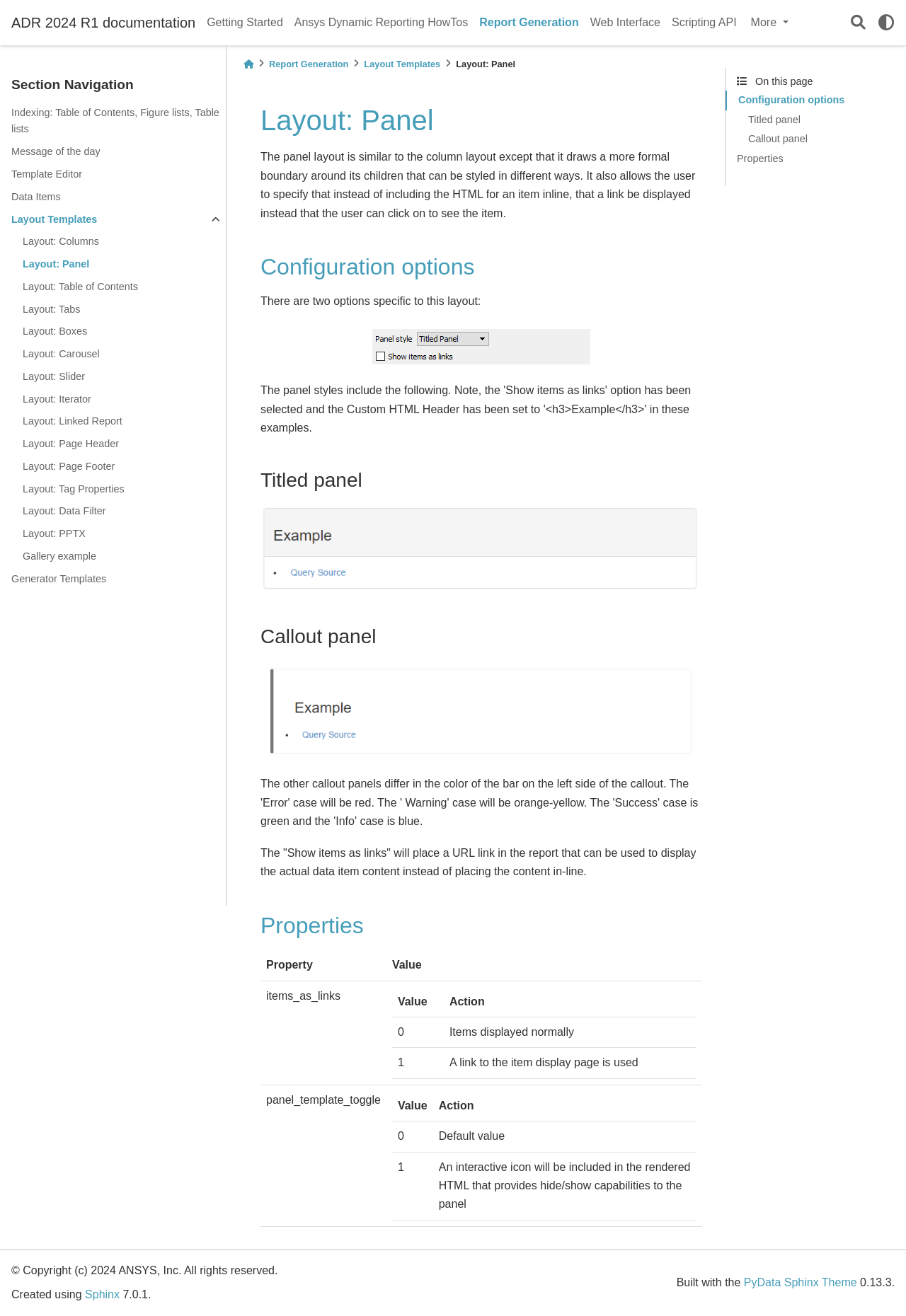Determine the bounding box coordinates of the section to be clicked to follow the instruction: "Go to 'Layout: Columns'". The coordinates should be given as four float numbers between 0 and 1, formatted as [left, top, right, bottom].

[0.025, 0.175, 0.249, 0.192]